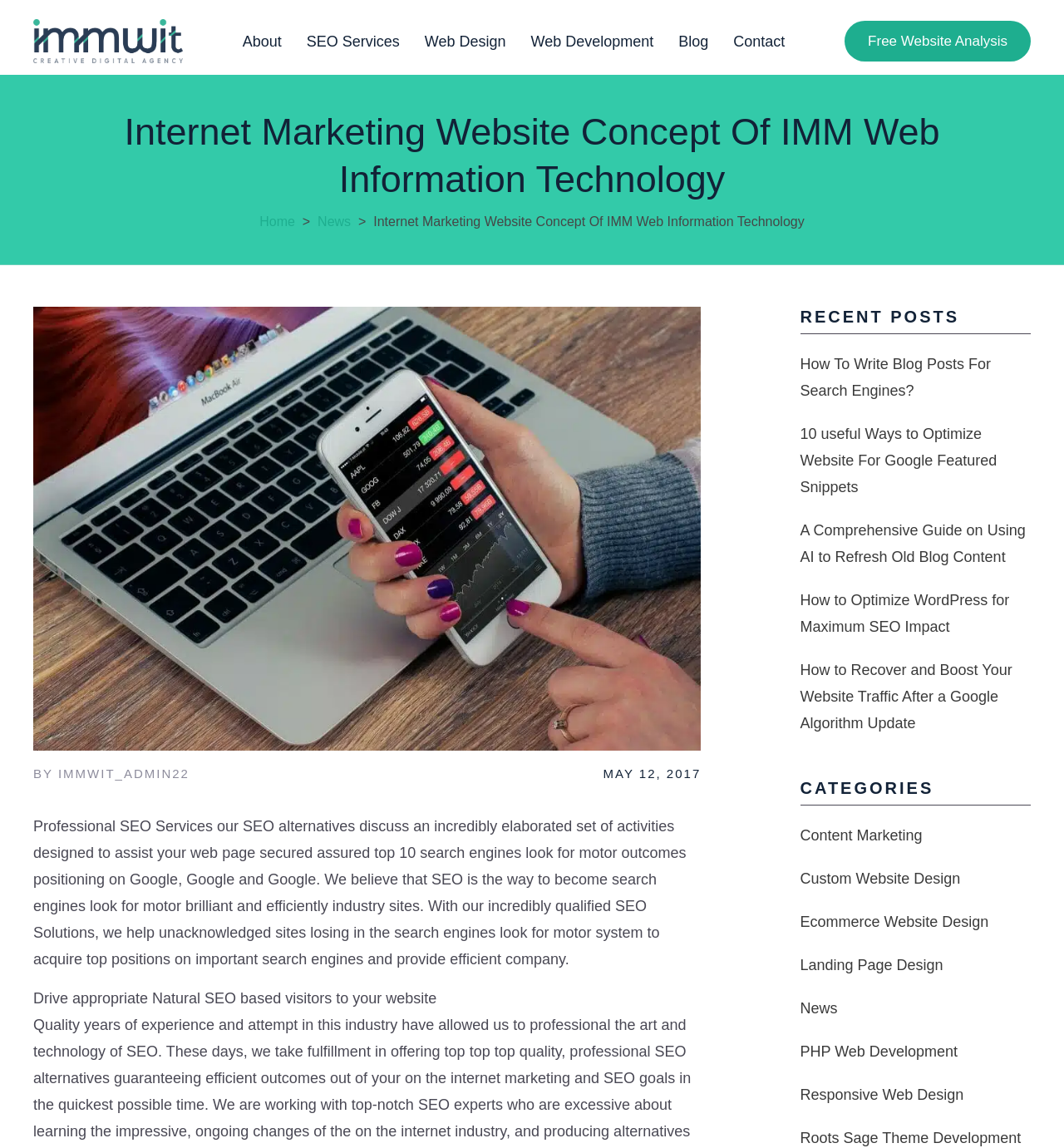Find the bounding box coordinates of the clickable element required to execute the following instruction: "Click on the 'About' link". Provide the coordinates as four float numbers between 0 and 1, i.e., [left, top, right, bottom].

[0.228, 0.02, 0.276, 0.052]